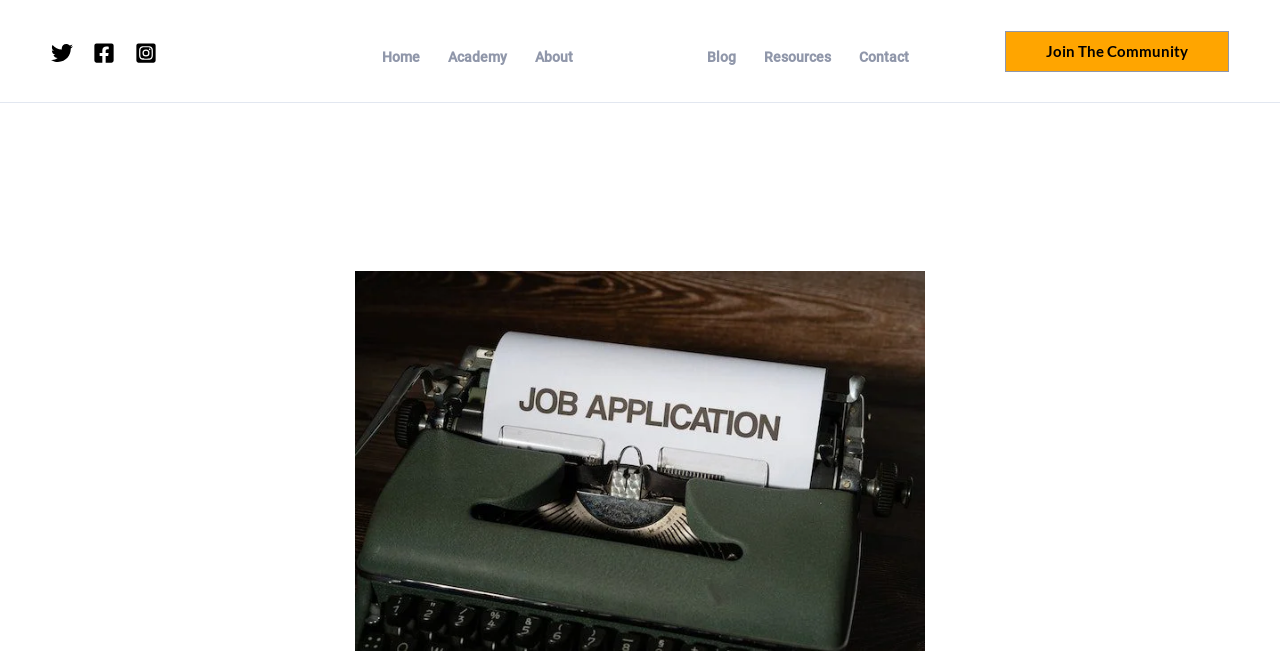Generate a thorough description of the webpage.

This webpage is about writing a resume with no experience, specifically targeting young individuals fresh out of college. At the top left corner, there are three social media links, Twitter, Facebook, and Instagram, each accompanied by an image. 

Below these social media links, there are two navigation menus. The primary navigation menu has three links: Home, Academy, and About. The secondary navigation menu has three links as well: Blog, Resources, and Contact. 

On the right side of the page, there is a prominent link to "Join The Community". Below this link, there is a large image that takes up most of the page, with a caption "How to write a CV for students with no Experience".